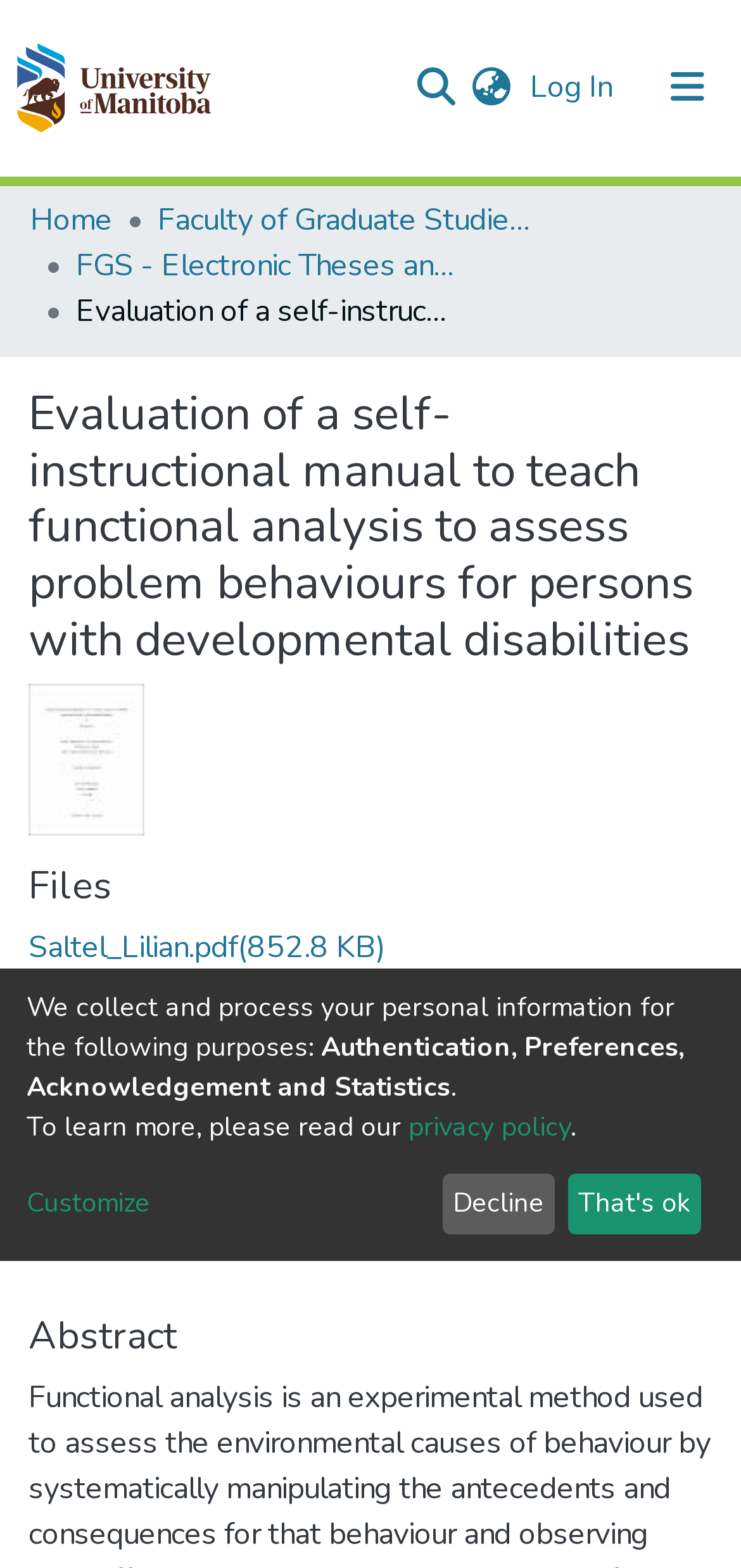Detail the features and information presented on the webpage.

The webpage appears to be a repository or academic database page, with a focus on a specific research paper or thesis. At the top, there is a user profile bar with a repository logo on the left and a search bar on the right. The search bar has a magnifying glass icon and a text input field. Next to the search bar, there is a language switch button and a "Log In" link.

Below the user profile bar, there is a main navigation bar with links to "Communities & Collections", "All of MSpace", and "Statistics". Underneath, there is a breadcrumb navigation bar showing the current location, with links to "Home", "Faculty of Graduate Studies (Electronic Theses and Practica)", and "FGS - Electronic Theses and Practica".

The main content area has a heading that matches the title of the research paper, "Evaluation of a self-instructional manual to teach functional analysis to assess problem behaviours for persons with developmental disabilities". Below the heading, there is a thumbnail image. The paper's details are organized into sections, including "Files", "Date", "Authors", and "Abstract". The "Files" section has a link to a PDF file, while the "Date" section shows the year "2016". The "Authors" section lists the author's name, "Saltel, Lilian", and the "Abstract" section has a brief summary of the paper.

At the bottom of the page, there is a notice about collecting and processing personal information, with links to a privacy policy and a "Customize" button. There are also two buttons, "Decline" and "That's ok", which likely relate to the privacy notice.